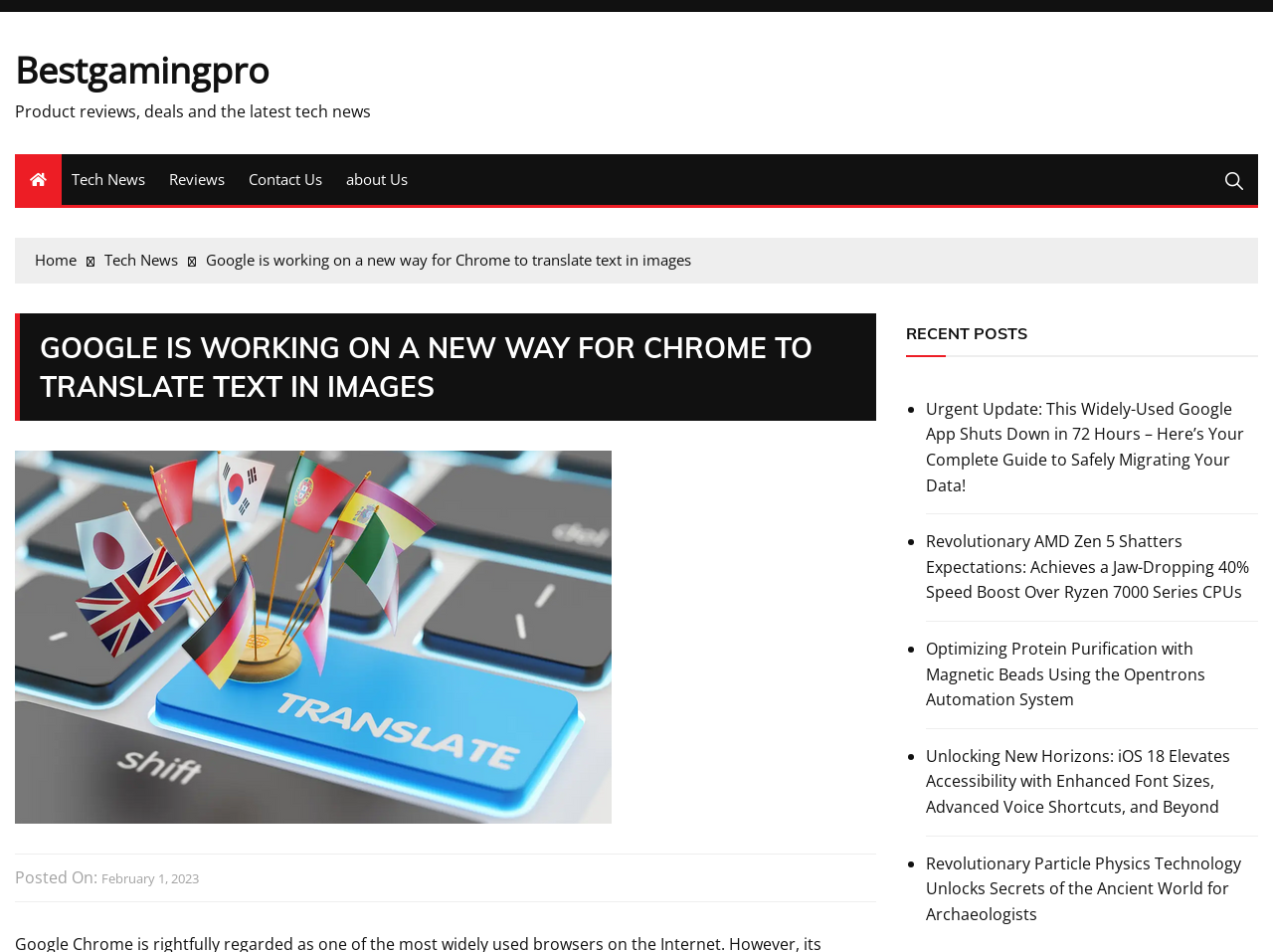Based on the element description, predict the bounding box coordinates (top-left x, top-left y, bottom-right x, bottom-right y) for the UI element in the screenshot: February 1, 2023

[0.08, 0.912, 0.156, 0.934]